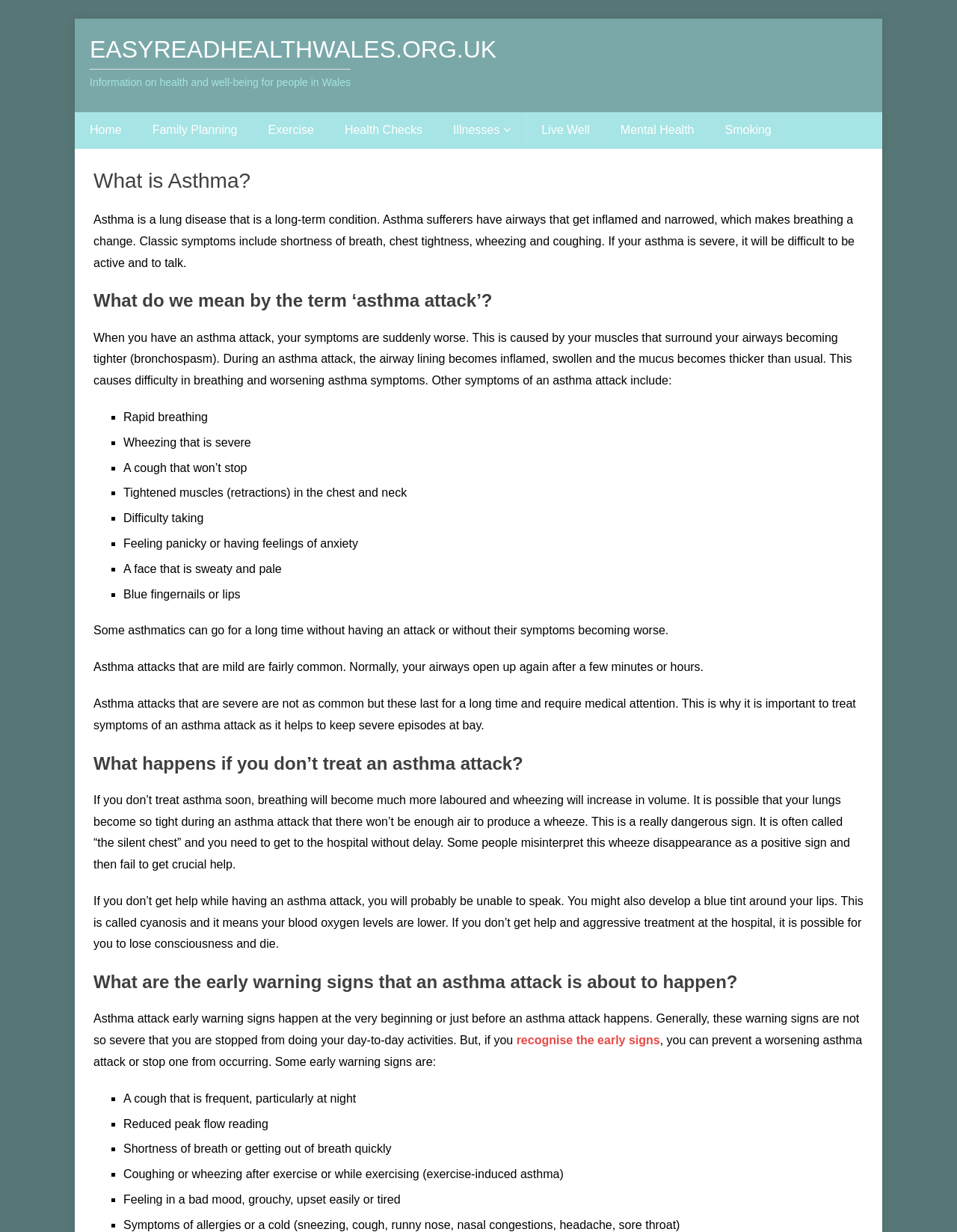Please identify the bounding box coordinates of the clickable region that I should interact with to perform the following instruction: "Read more about 'What do we mean by the term ‘asthma attack’?'". The coordinates should be expressed as four float numbers between 0 and 1, i.e., [left, top, right, bottom].

[0.098, 0.235, 0.902, 0.254]